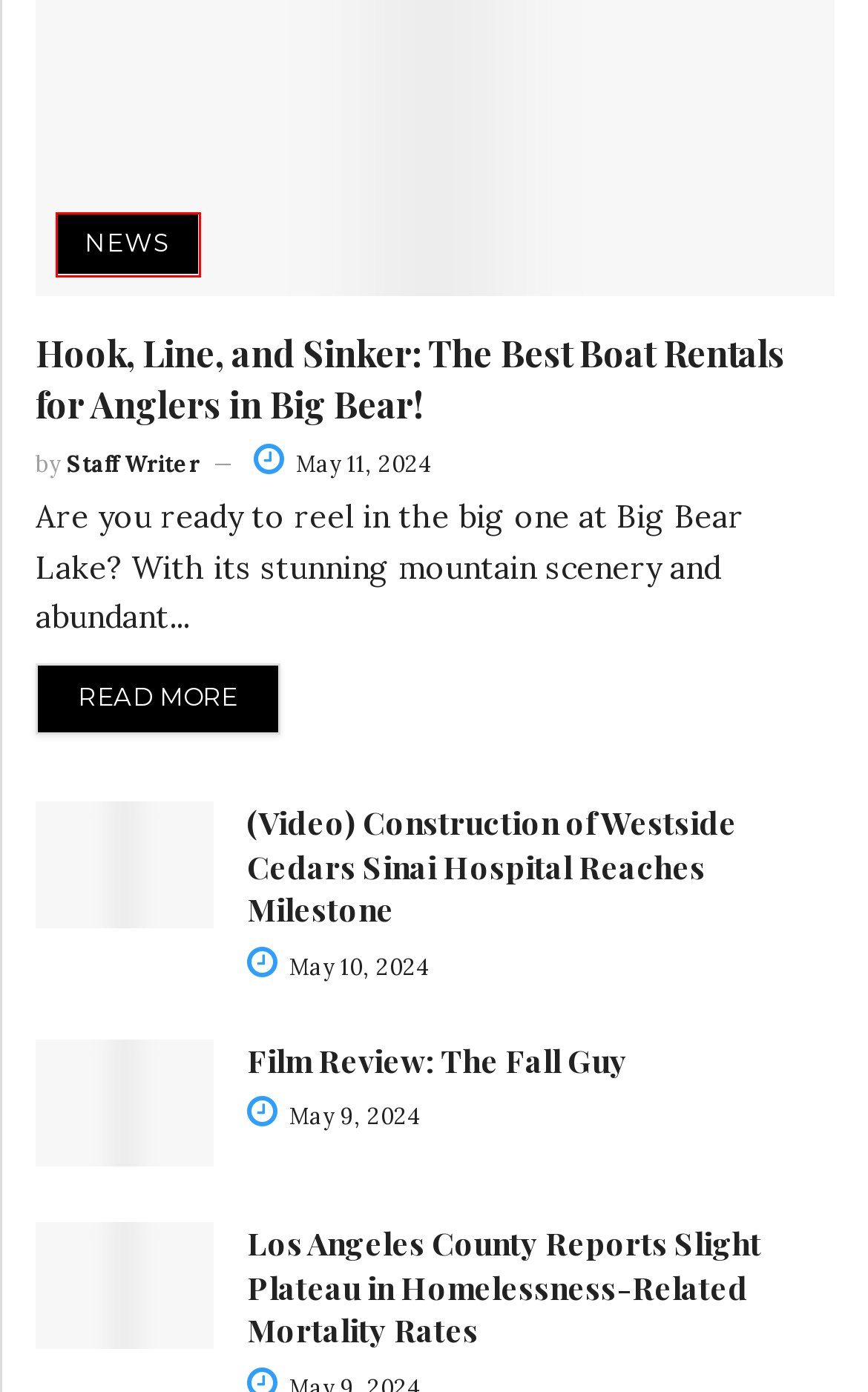Consider the screenshot of a webpage with a red bounding box and select the webpage description that best describes the new page that appears after clicking the element inside the red box. Here are the candidates:
A. SM Mirror - Breaking News, Latest News, and Videos
B. (Video) Construction of Westside Cedars Sinai Hospital Reaches Milestone - SM Mirror
C. Los Angeles County Reports Slight Plateau in Homelessness-Related Mortality Rates - SM Mirror
D. Staff Writer, Author at SM Mirror
E. Home - ENKI Tech
F. Film Review: The Fall Guy - SM Mirror
G. Hook, Line, and Sinker: The Best Boat Rentals for Anglers in Big Bear! - SM Mirror
H. News Archives - SM Mirror

H